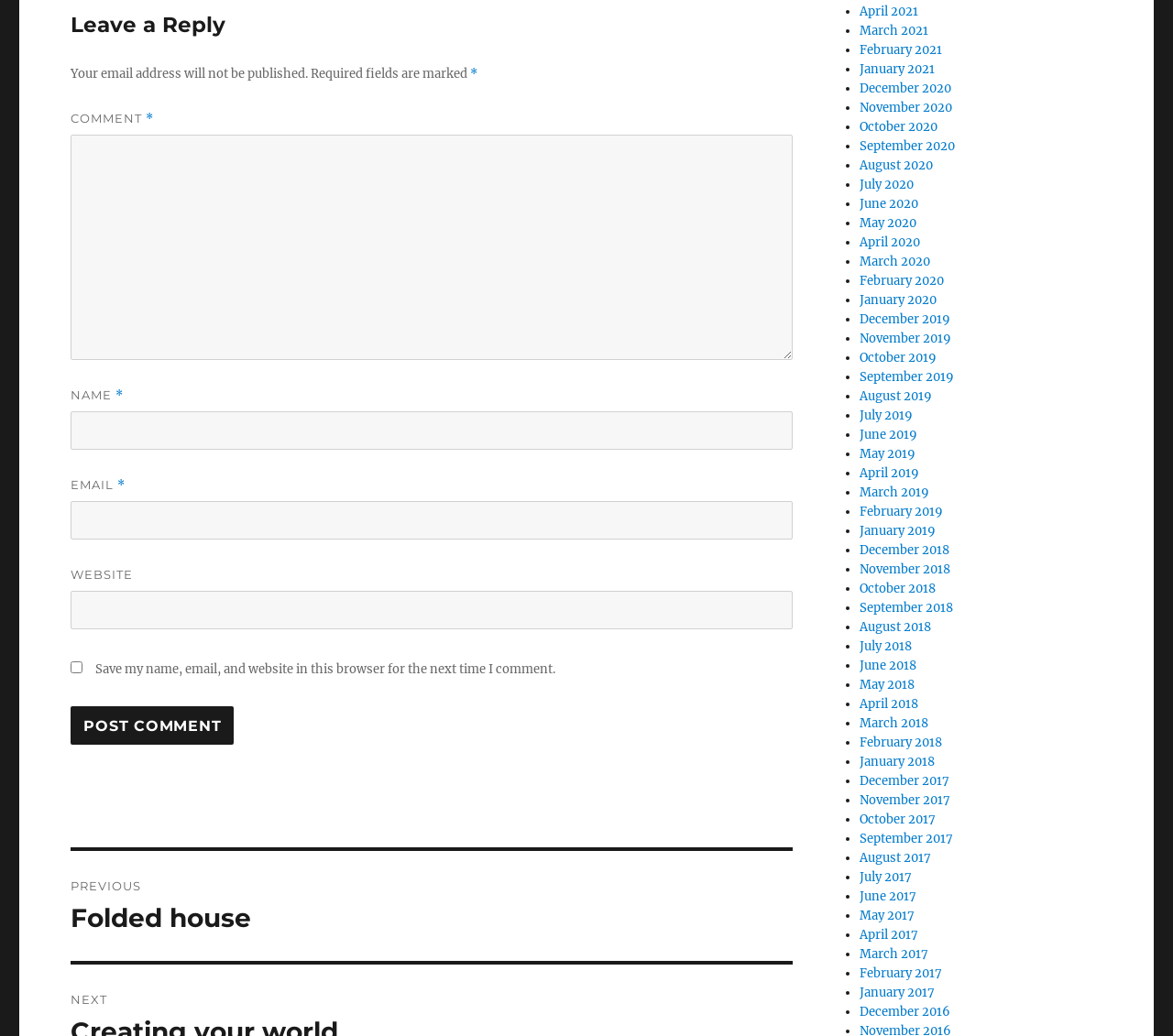Can you show the bounding box coordinates of the region to click on to complete the task described in the instruction: "Click the Post Comment button"?

[0.06, 0.682, 0.199, 0.719]